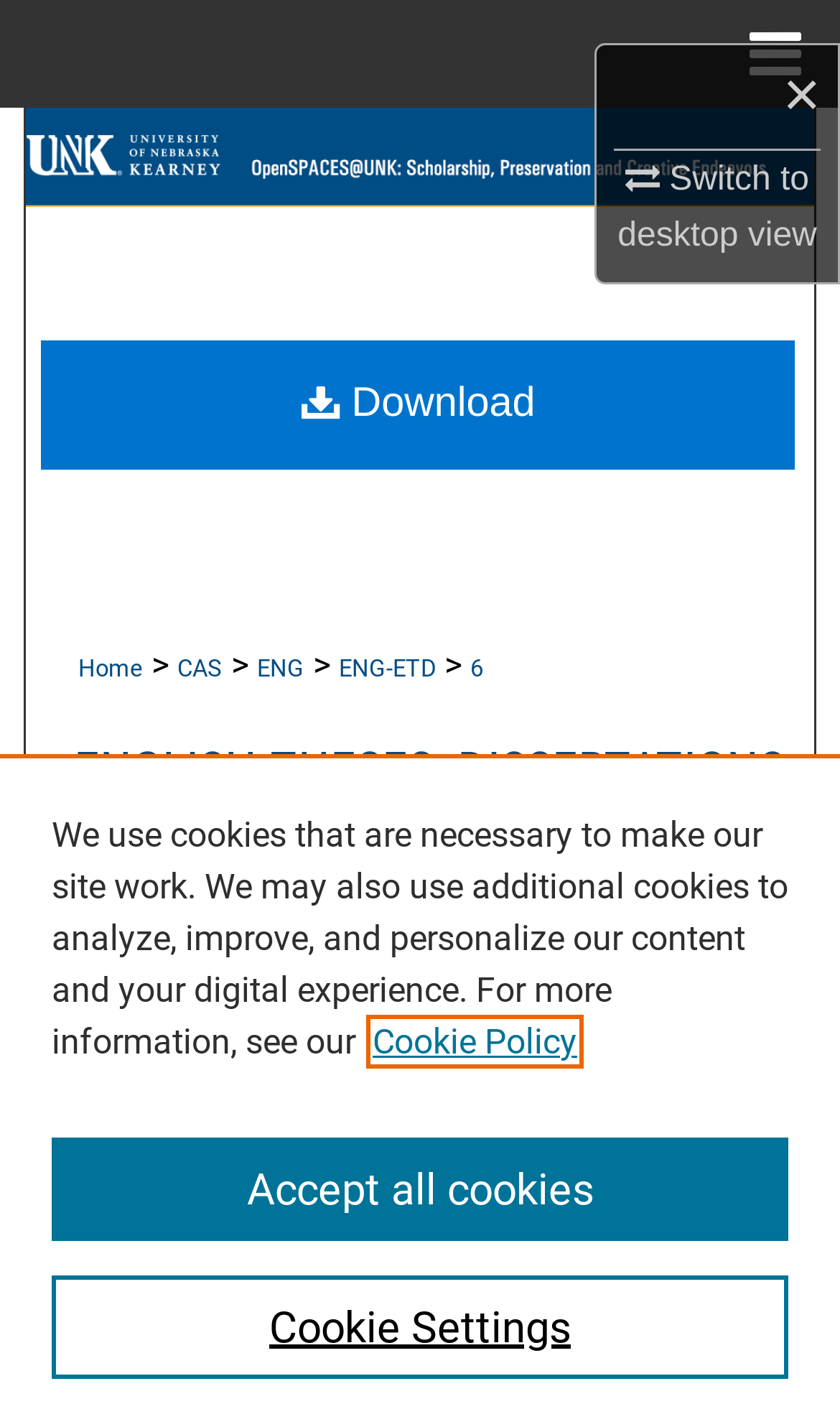Identify the bounding box coordinates of the clickable region to carry out the given instruction: "Search".

[0.0, 0.077, 1.0, 0.153]